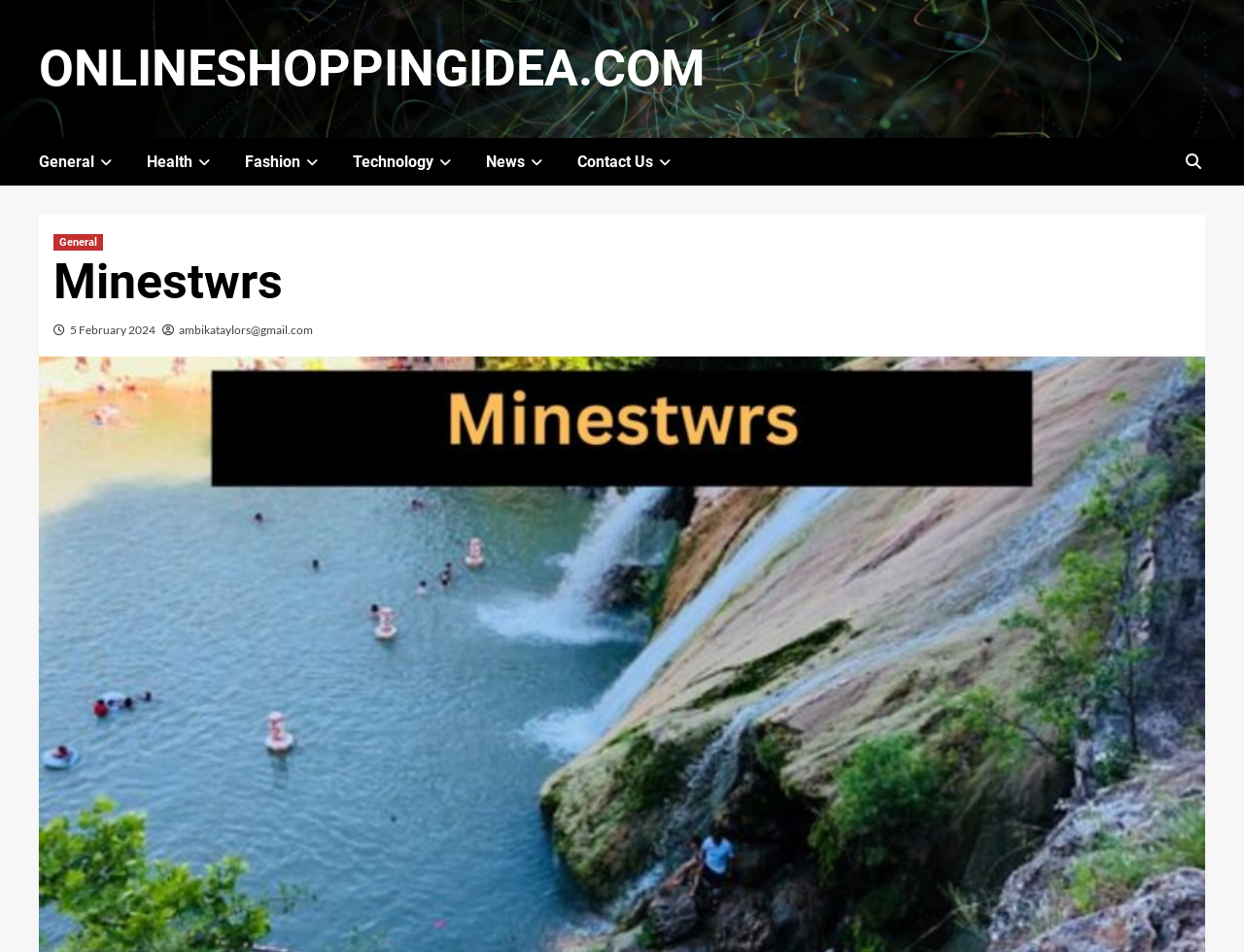Pinpoint the bounding box coordinates for the area that should be clicked to perform the following instruction: "Open Technology category".

[0.284, 0.145, 0.391, 0.195]